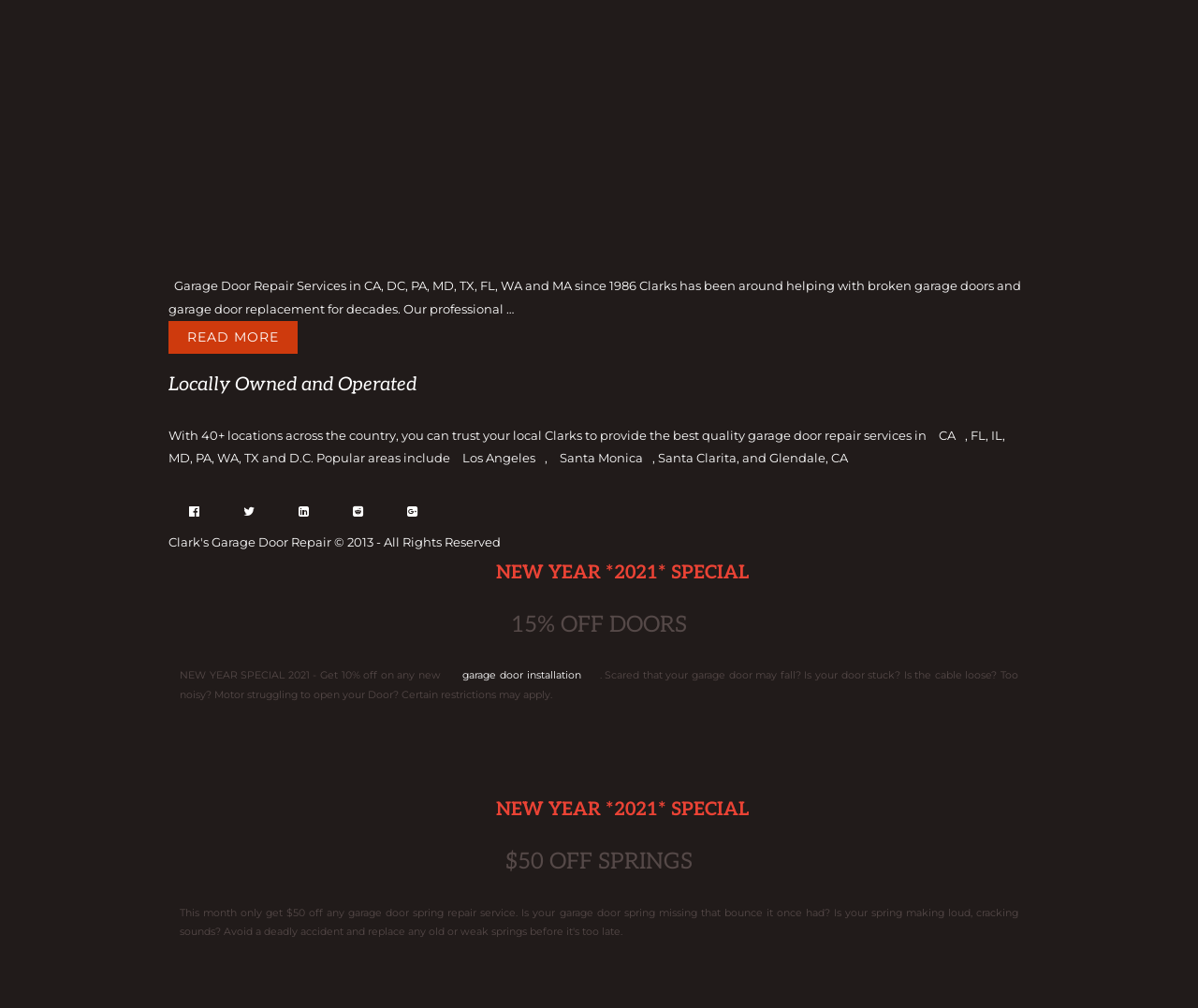What is the special offer for 2021?
Provide a comprehensive and detailed answer to the question.

The special offer for 2021 is 15% OFF DOORS, which can be inferred from the heading 'NEW YEAR *2021* SPECIAL' and the subsequent heading '15% OFF DOORS'.